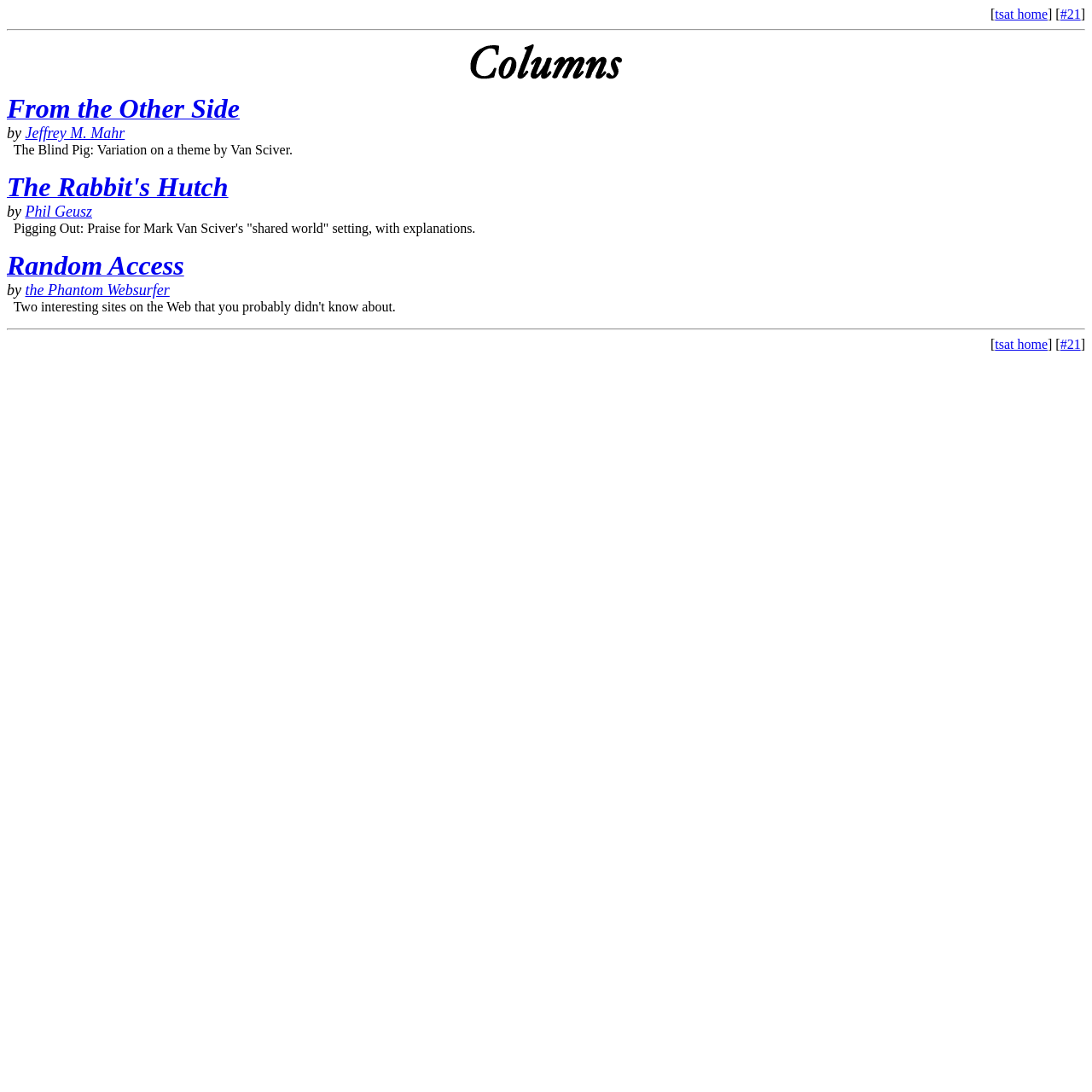Using the webpage screenshot, find the UI element described by The Rabbit's Hutch. Provide the bounding box coordinates in the format (top-left x, top-left y, bottom-right x, bottom-right y), ensuring all values are floating point numbers between 0 and 1.

[0.006, 0.169, 0.209, 0.182]